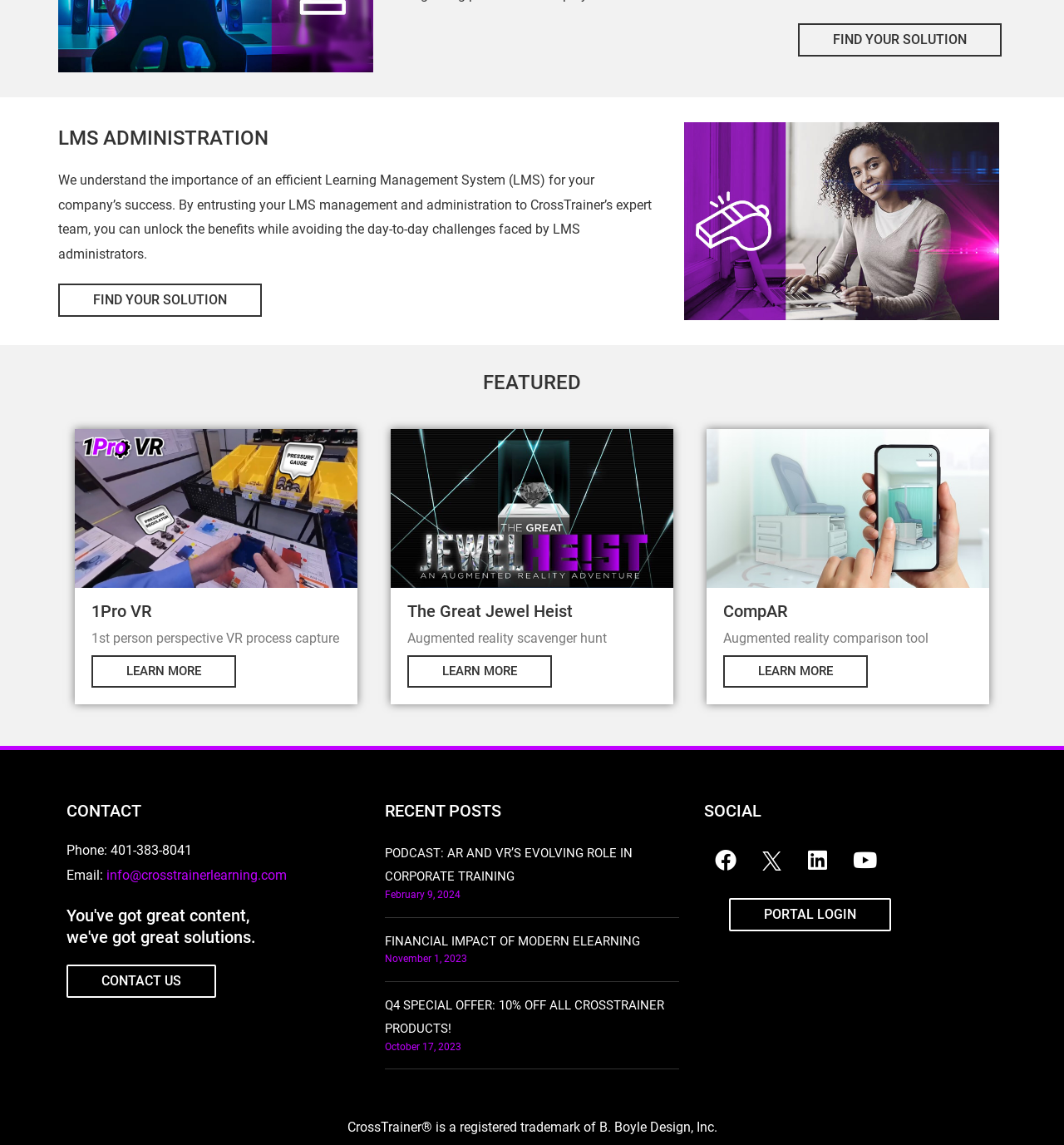What is the name of the company that owns the CrossTrainer trademark?
Please give a detailed answer to the question using the information shown in the image.

I found the information about the trademark by looking at the footer of the webpage. The text states that 'CrossTrainer is a registered trademark of B. Boyle Design, Inc.'.